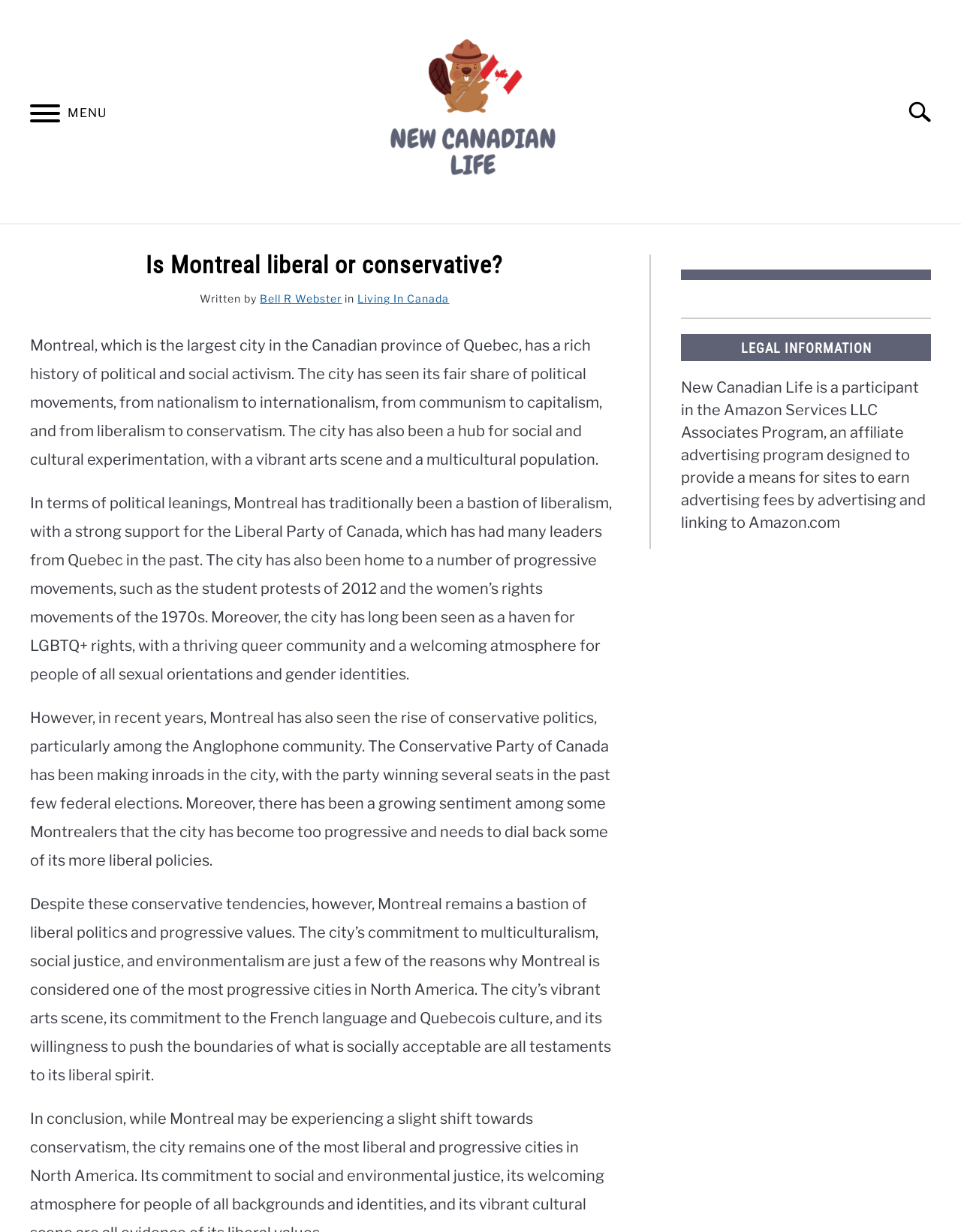Answer the question in a single word or phrase:
What is the political leaning of Montreal?

Liberal